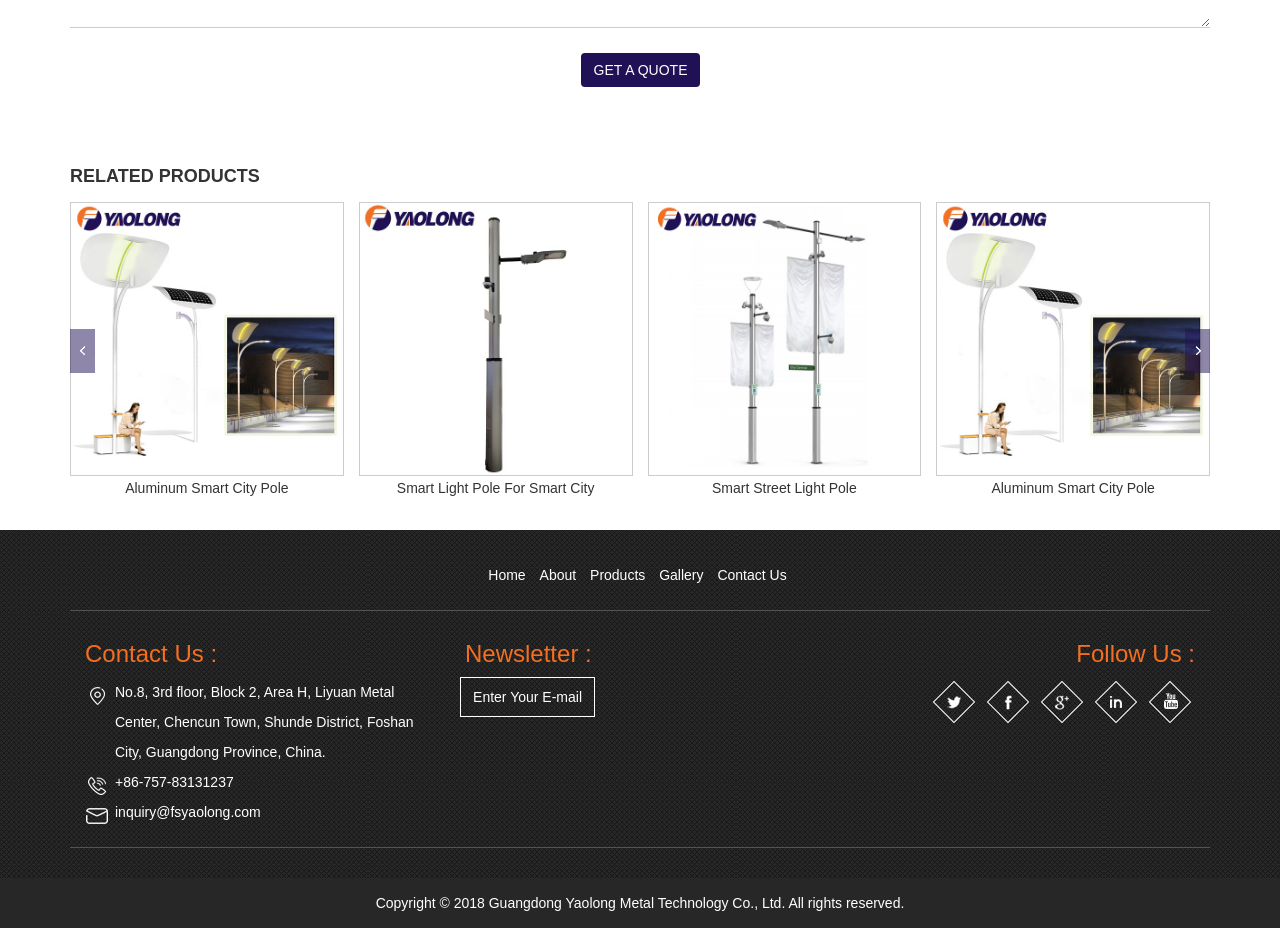What is the company's phone number? Examine the screenshot and reply using just one word or a brief phrase.

+86-757-83131237